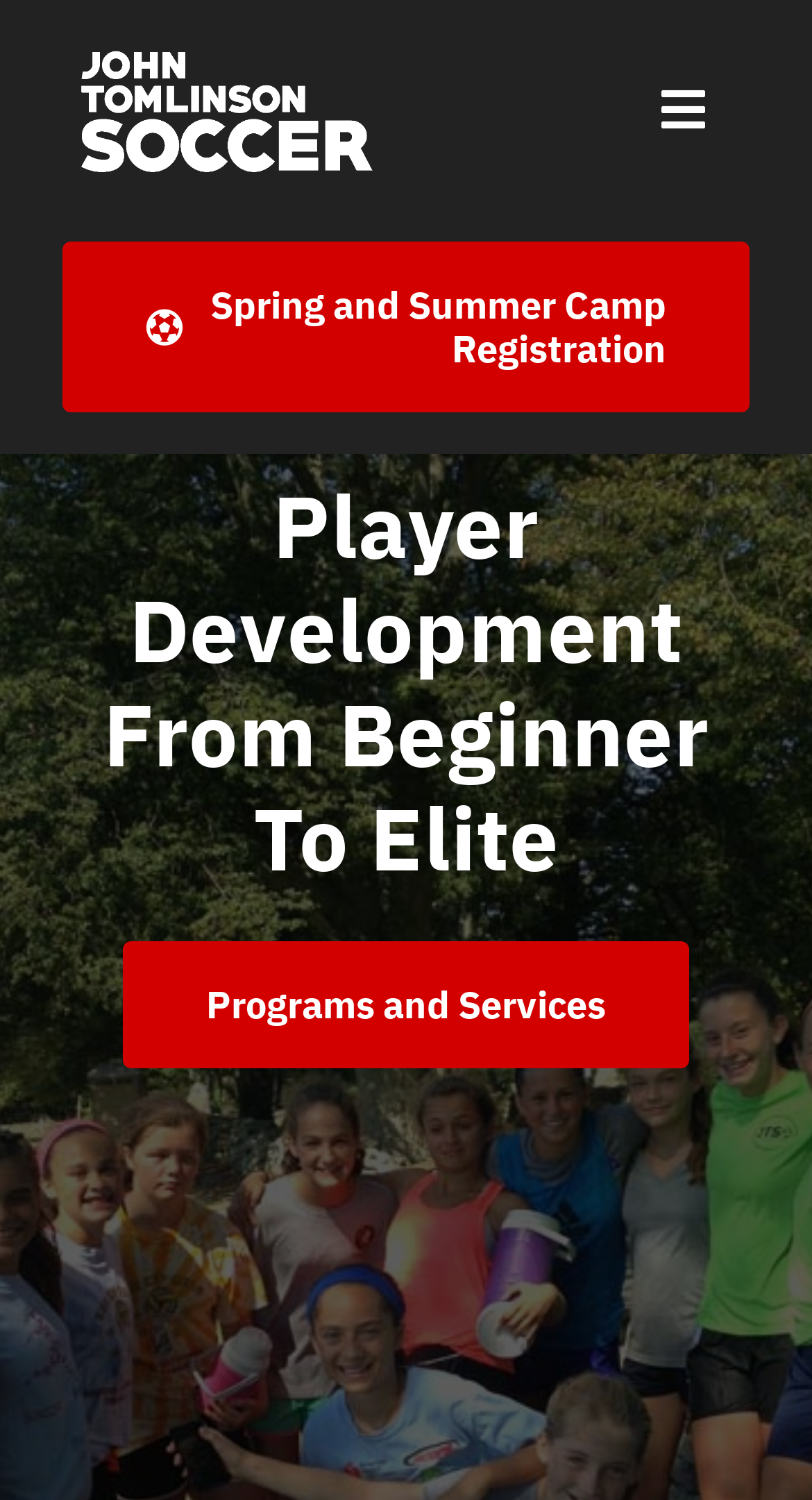What is the main topic of the webpage?
Please ensure your answer to the question is detailed and covers all necessary aspects.

The main topic of the webpage is player development, which is indicated by the heading 'Player Development From Beginner To Elite' and the link 'Spring and Summer Camp Registration'.